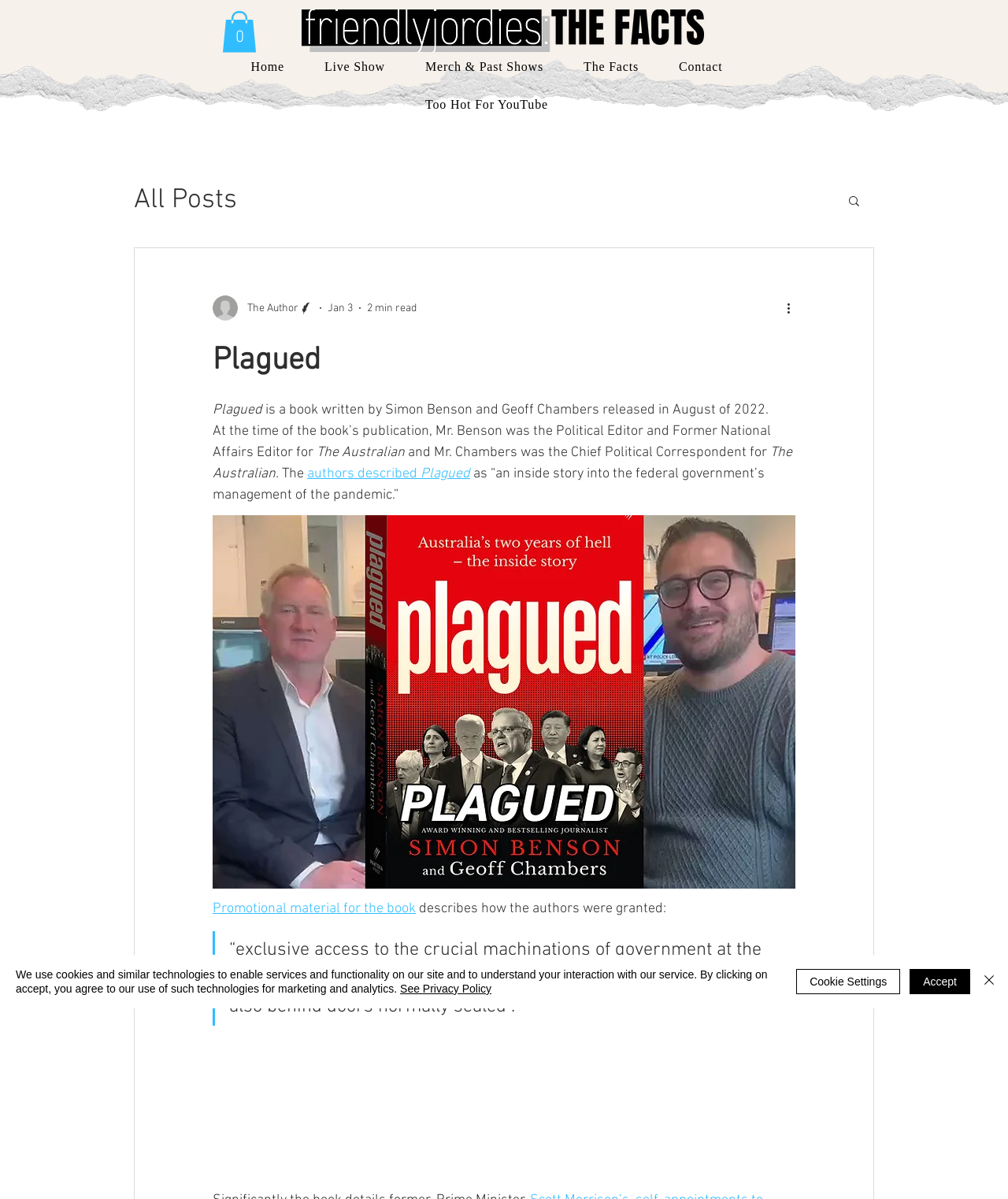Determine the bounding box coordinates of the region to click in order to accomplish the following instruction: "Go to the 'Home' page". Provide the coordinates as four float numbers between 0 and 1, specifically [left, top, right, bottom].

[0.232, 0.043, 0.299, 0.069]